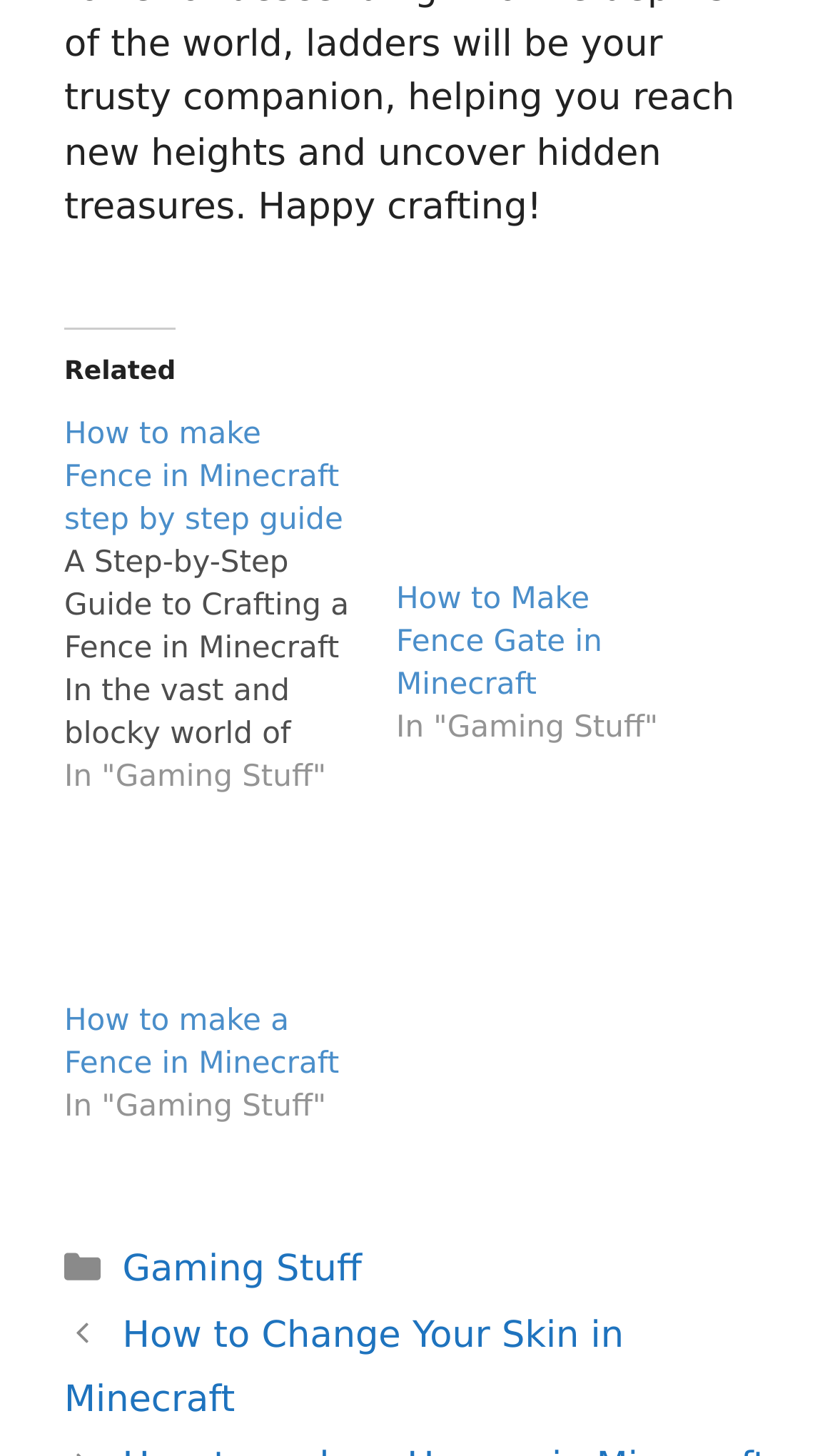Kindly determine the bounding box coordinates for the clickable area to achieve the given instruction: "View the post about 'How To Beat Gamer Burnout'".

[0.077, 0.573, 0.423, 0.687]